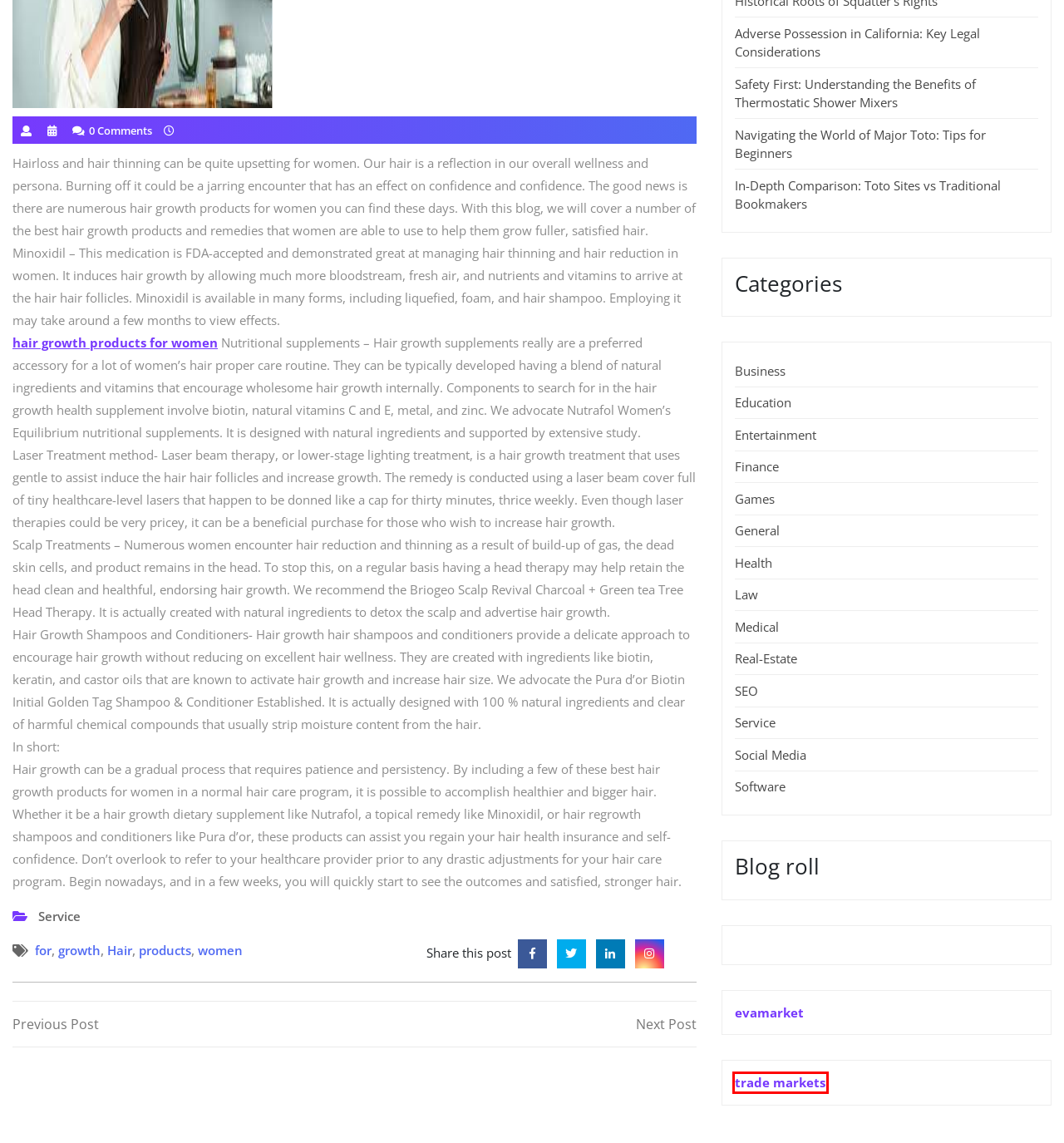View the screenshot of the webpage containing a red bounding box around a UI element. Select the most fitting webpage description for the new page shown after the element in the red bounding box is clicked. Here are the candidates:
A. Hair – Blue Remembered Hills
B. Education – Blue Remembered Hills
C. Safety First: Understanding the Benefits of Thermostatic Shower Mixers – Blue Remembered Hills
D. products – Blue Remembered Hills
E. UTrade Markets
F. EVA Markets - Your Ultimate Destination for Effortless Success.
G. growth – Blue Remembered Hills
H. Finance – Blue Remembered Hills

E